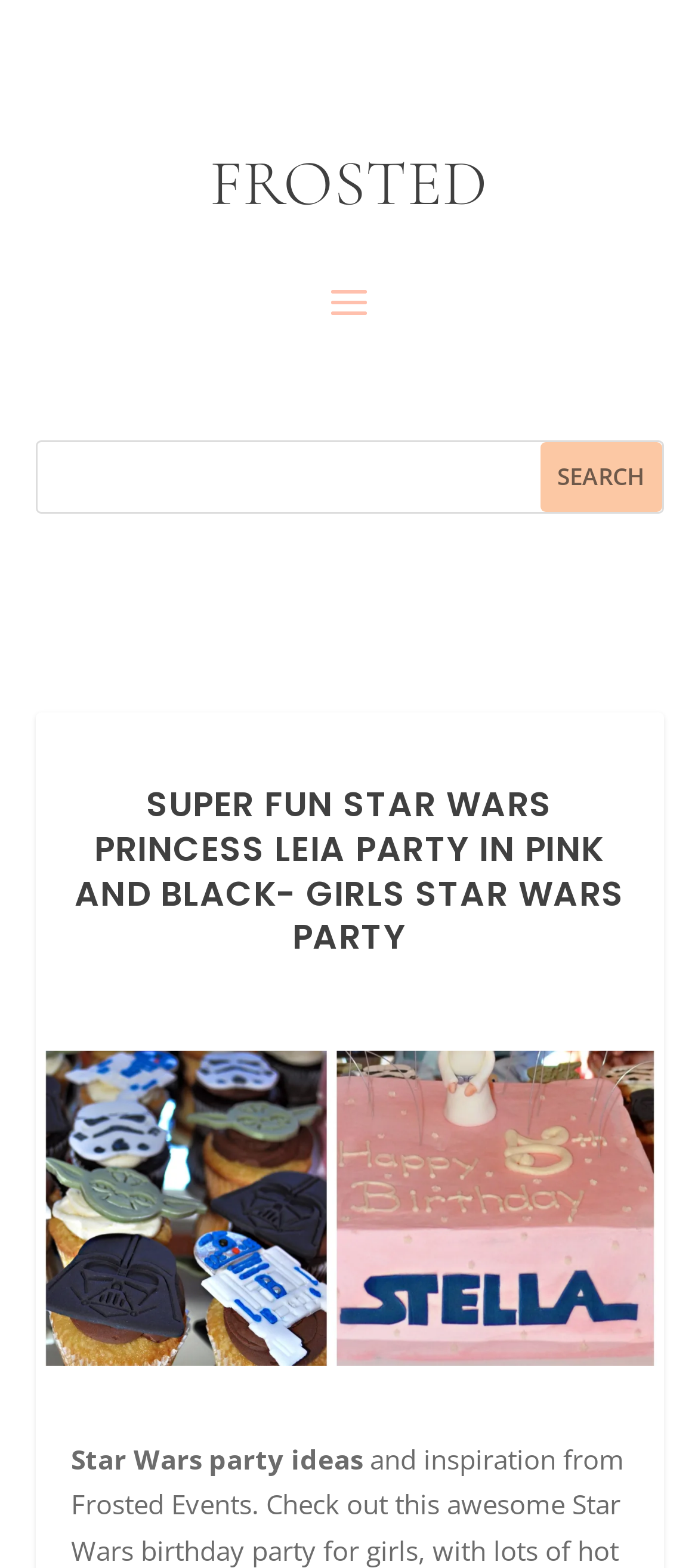What is the focus of the party decorations?
Using the image, provide a concise answer in one word or a short phrase.

Princess Leia